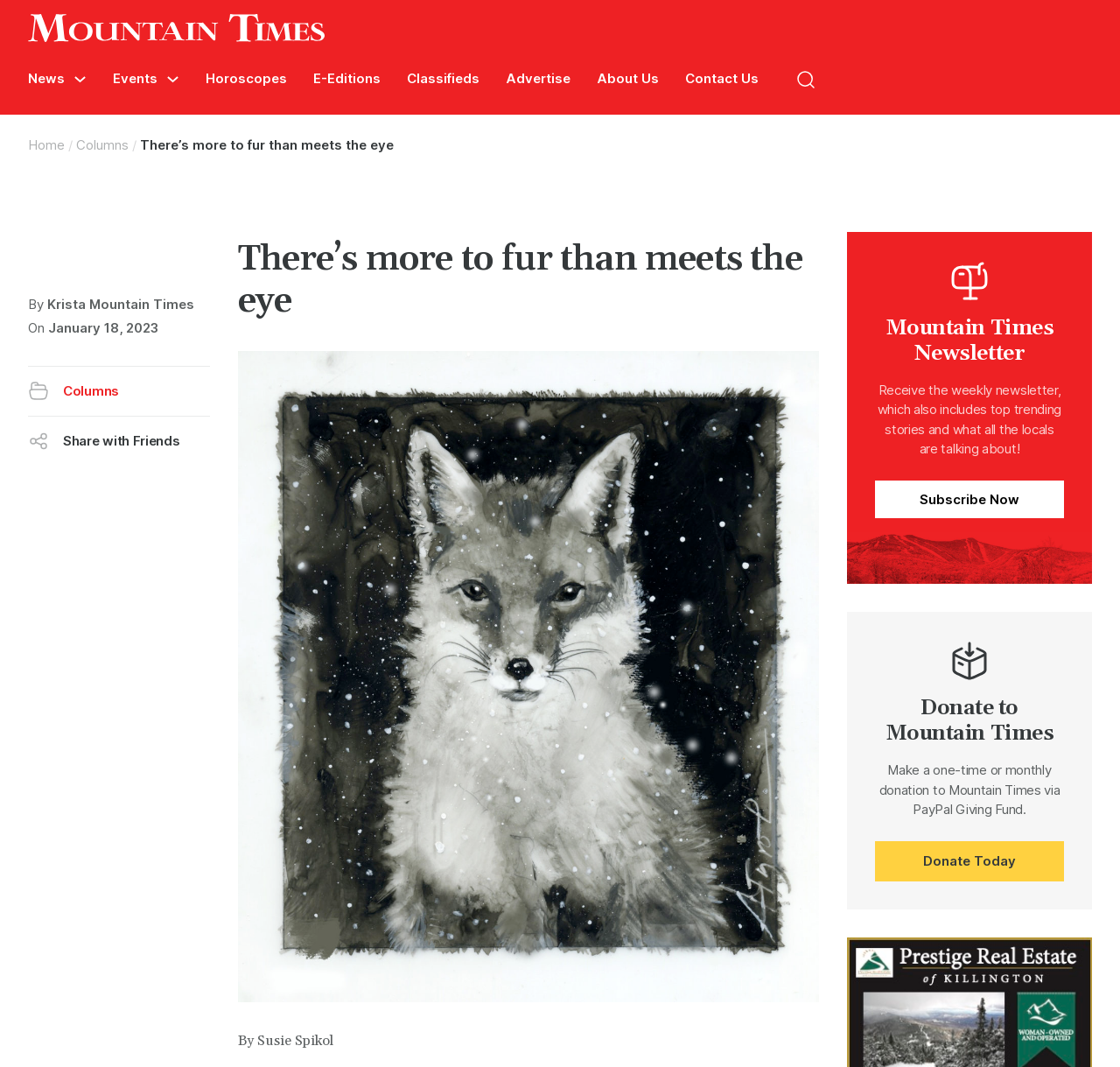What is the author of the article?
Answer the question with a thorough and detailed explanation.

I found the author's name by looking at the text 'By Susie Spikol' located at the bottom of the article, which is a common place to find the author's credit.